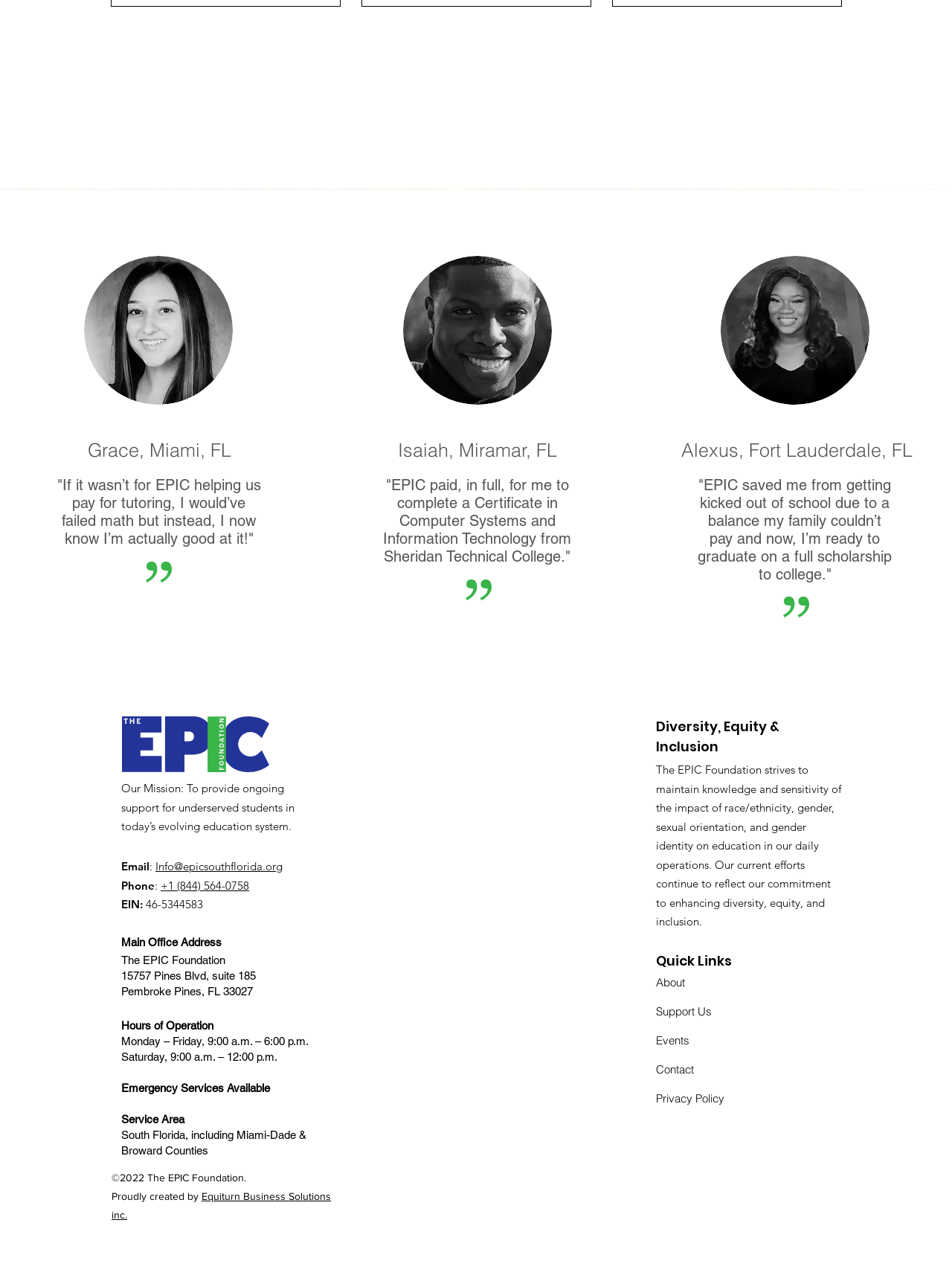What is the mission of the EPIC Foundation?
Your answer should be a single word or phrase derived from the screenshot.

To provide ongoing support for underserved students